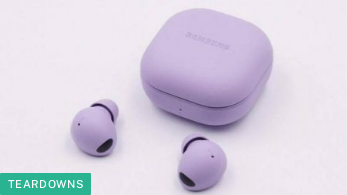Generate an elaborate caption that covers all aspects of the image.

The image features the Samsung Galaxy Buds2 Pro, a pair of true wireless noise cancellation earbuds presented alongside their charging case. Both earbuds and the case are showcased in a soft purple hue, highlighting their sleek and modern design. The earbuds are designed for comfort and feature small silicone tips, while the case showcases the Samsung branding prominently on its surface. Accompanying the image is a "TEARDOWNS" label, indicating that this image is part of a detailed examination or breakdown of the product, likely linked to a comprehensive review or teardown article. This combination of elements suggests a focus on the auditory technology and features offered by the Galaxy Buds2 Pro.